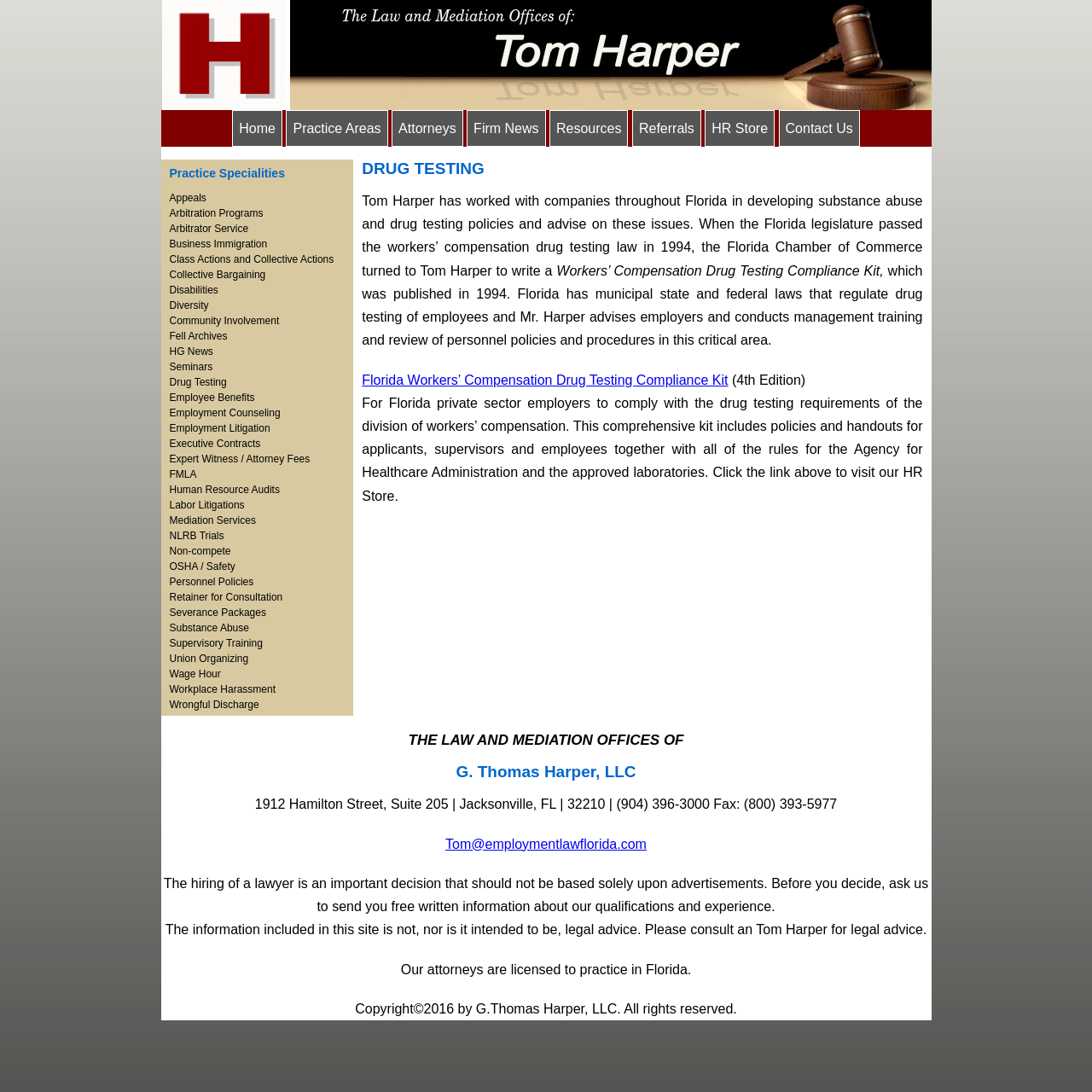Use one word or a short phrase to answer the question provided: 
What is the name of the law office?

G. Thomas Harper, LLC